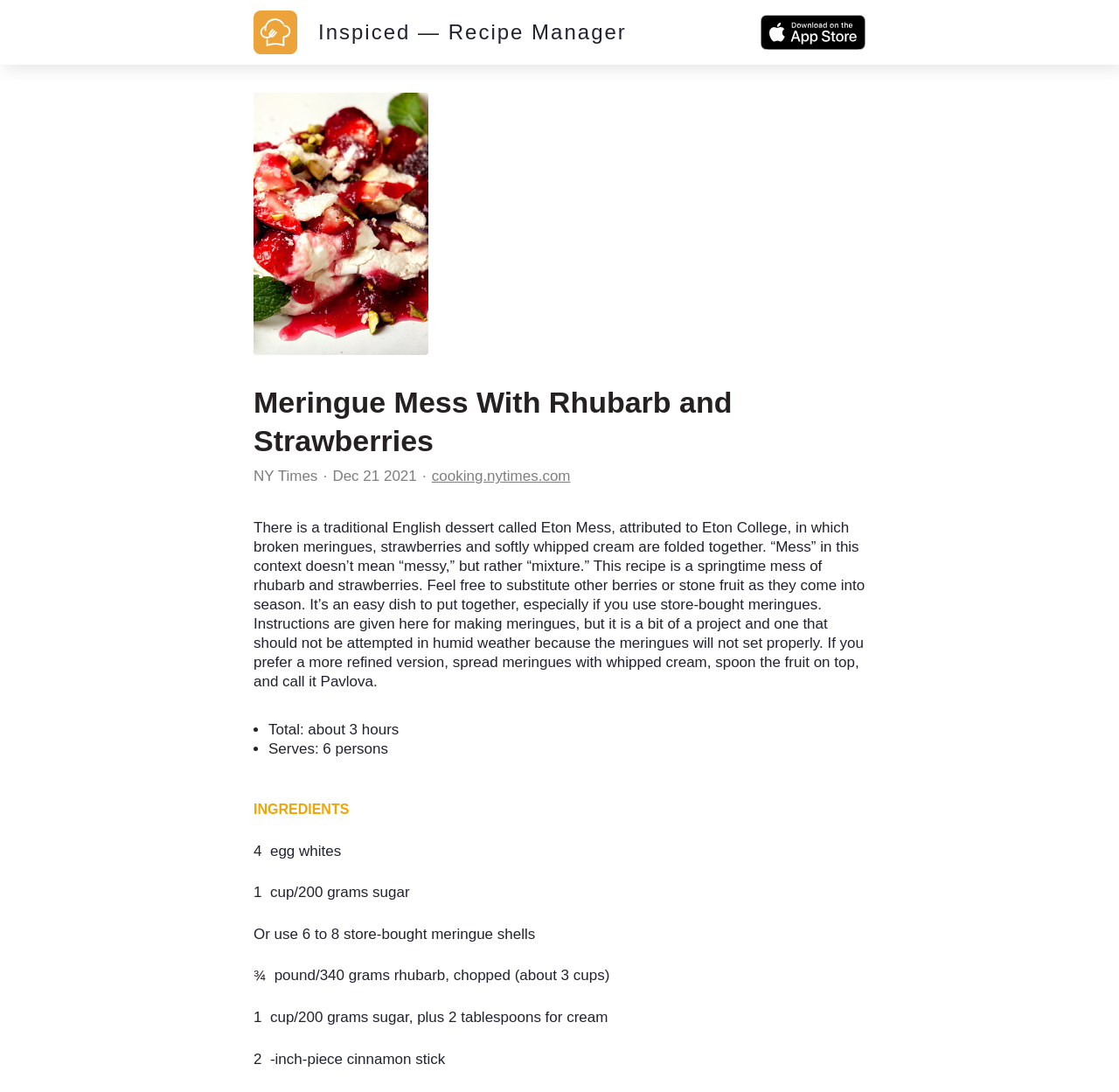Give a full account of the webpage's elements and their arrangement.

This webpage is about a recipe for Meringue Mess With Rhubarb and Strawberries, a traditional English dessert. At the top of the page, there is a link to "Inspiced — Recipe Manager" and an image of the dessert. Below the image, there is a heading with the recipe title, followed by a brief introduction to the dessert, explaining its origins and composition.

To the right of the introduction, there is a link to "NY Times" and a timestamp indicating that the recipe was published on December 21, 2021. Below the introduction, there is a block of text providing instructions for making the dessert, including tips for substituting other fruits and making meringues from scratch.

The page then lists the total preparation time and the number of servings, which is 6 persons. Below this, there is a heading for "INGREDIENTS", followed by a list of ingredients, including egg whites, sugar, rhubarb, and cinnamon. Each ingredient is listed with its quantity and unit of measurement.